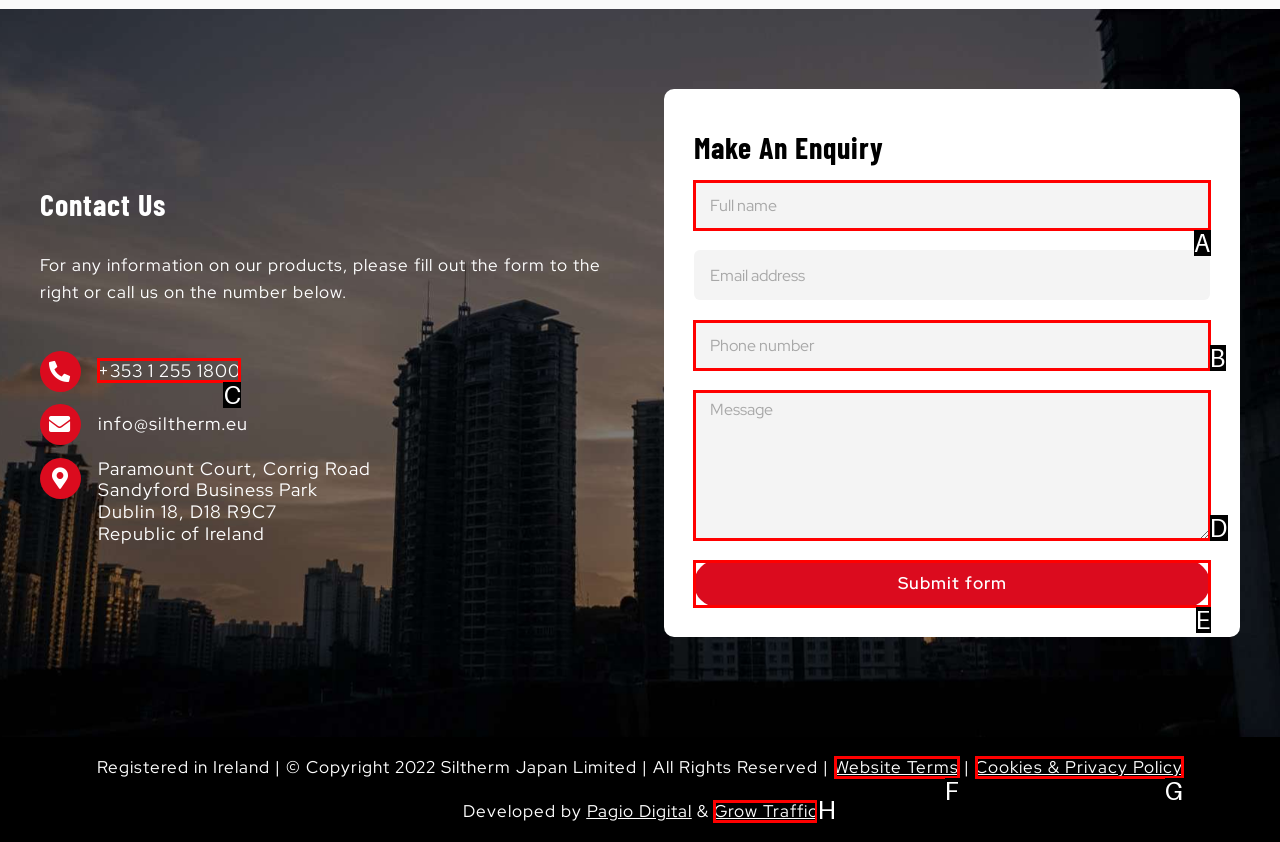Select the proper HTML element to perform the given task: Call the phone number Answer with the corresponding letter from the provided choices.

C